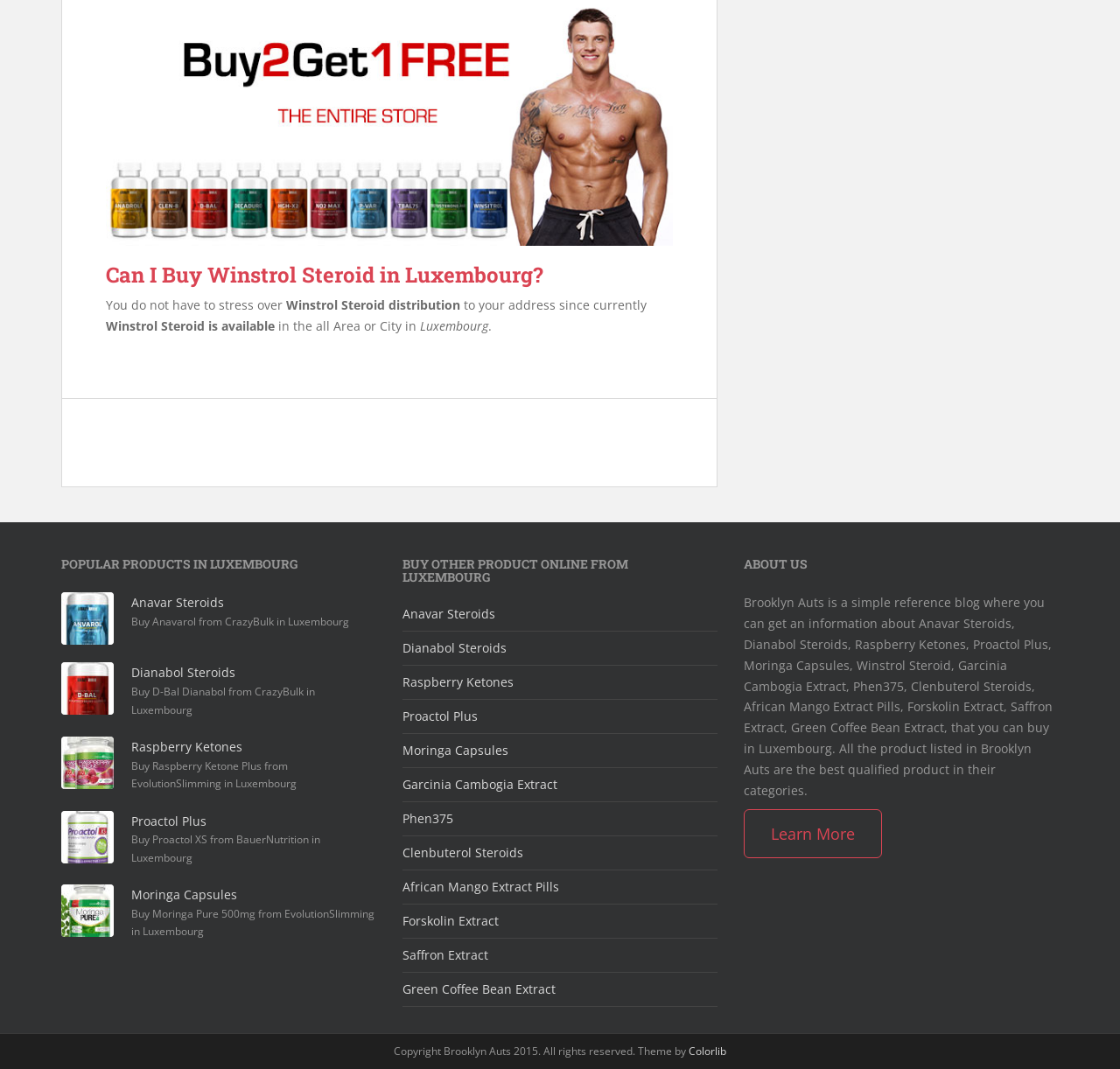Find the bounding box of the web element that fits this description: "Garcinia Cambogia Extract".

[0.359, 0.726, 0.498, 0.741]